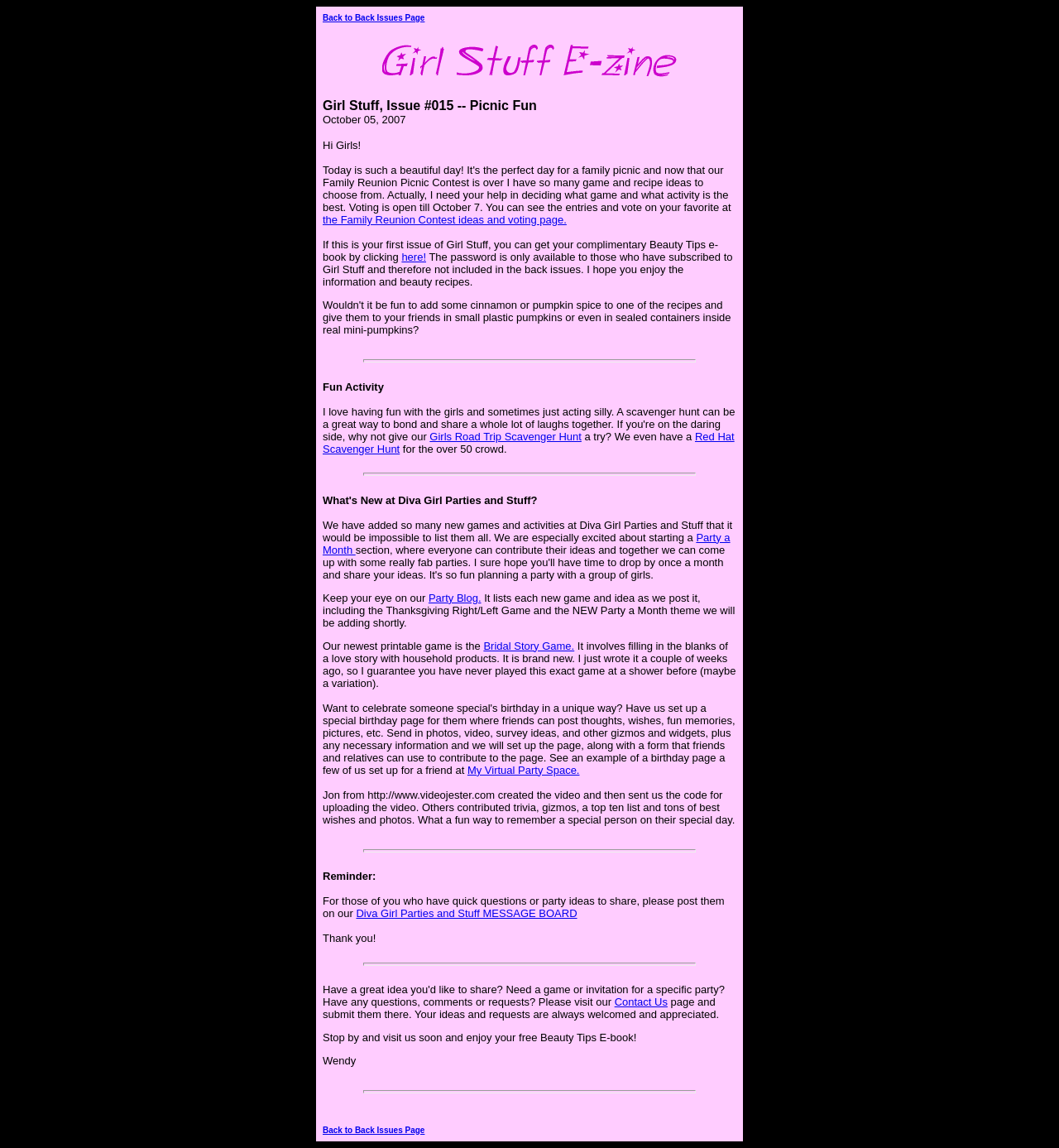Provide a one-word or short-phrase response to the question:
What is the name of the party planning website mentioned?

Diva Girl Parties and Stuff